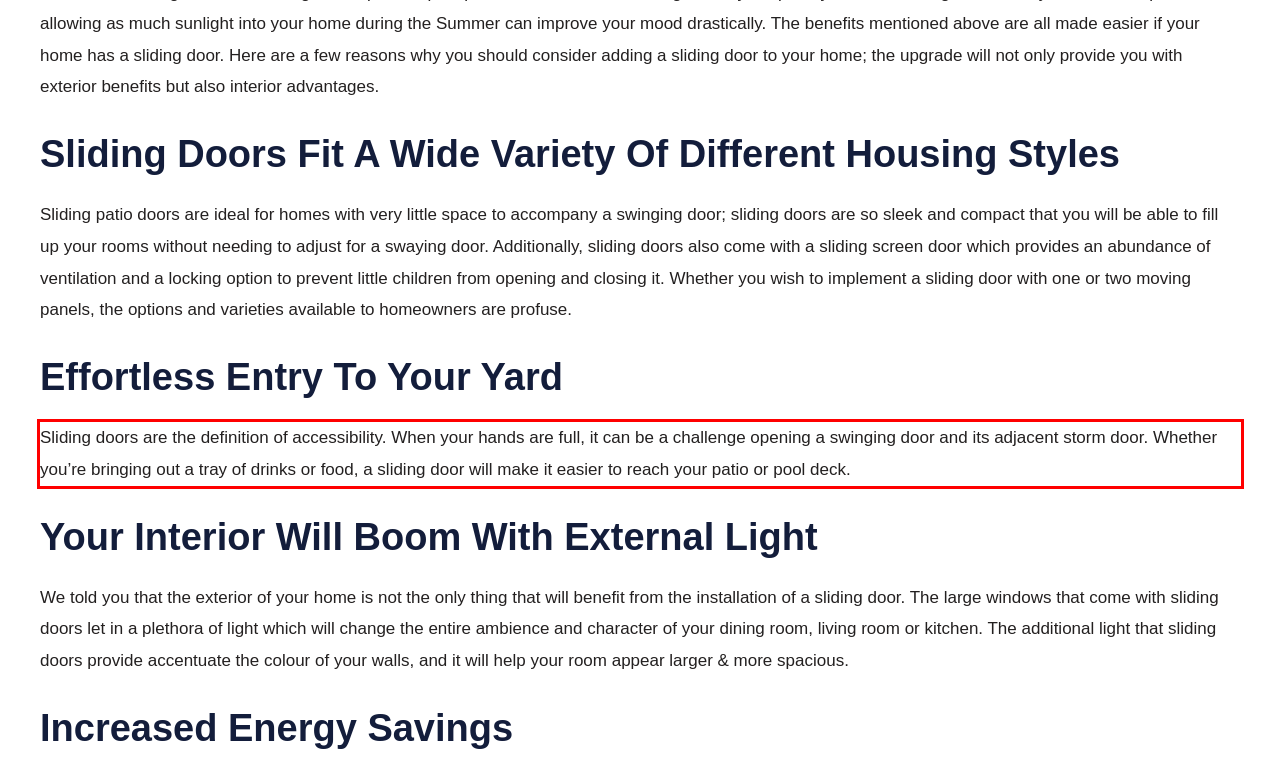You are given a screenshot of a webpage with a UI element highlighted by a red bounding box. Please perform OCR on the text content within this red bounding box.

Sliding doors are the definition of accessibility. When your hands are full, it can be a challenge opening a swinging door and its adjacent storm door. Whether you’re bringing out a tray of drinks or food, a sliding door will make it easier to reach your patio or pool deck.